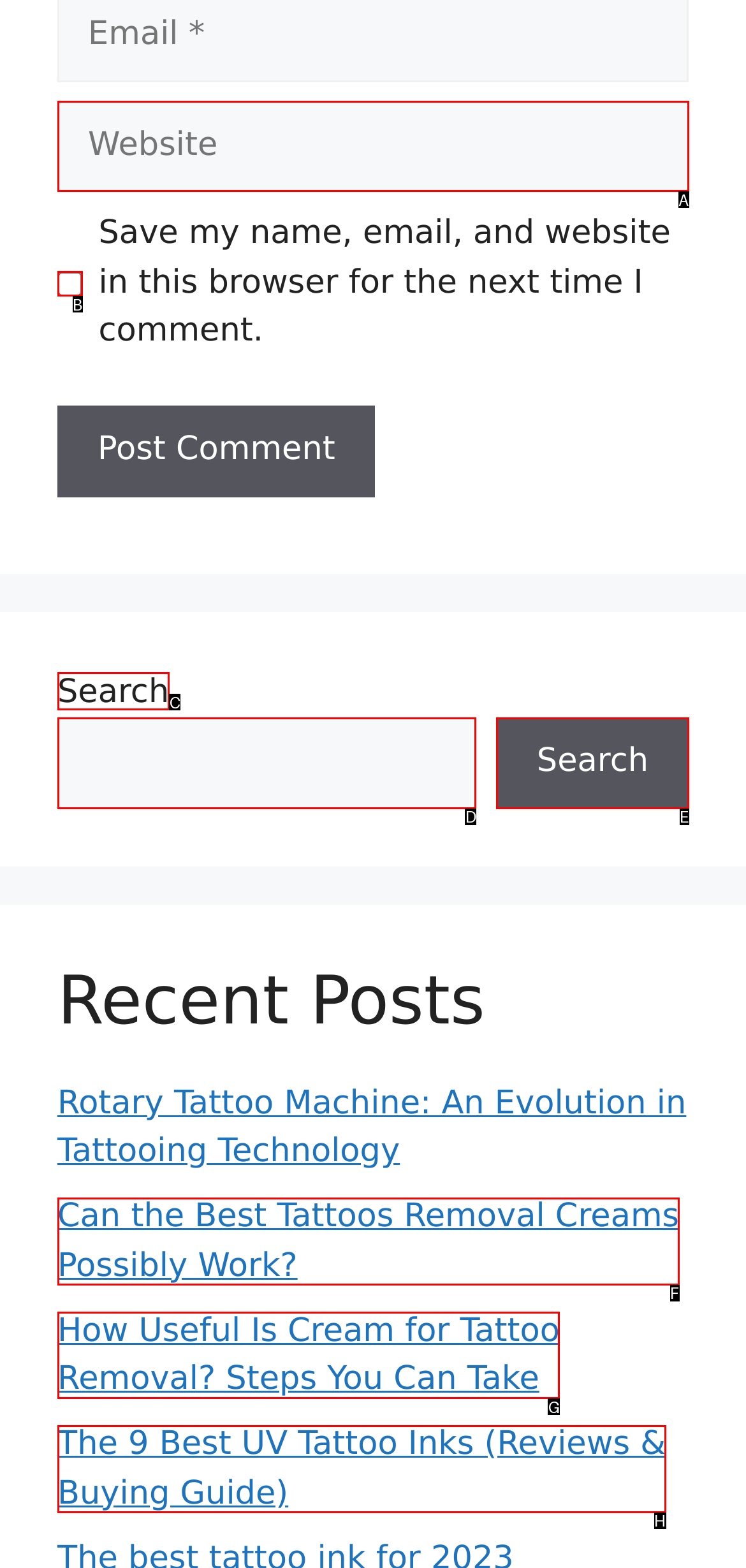Which option should be clicked to complete this task: read tutorial #5 in PDF
Reply with the letter of the correct choice from the given choices.

None